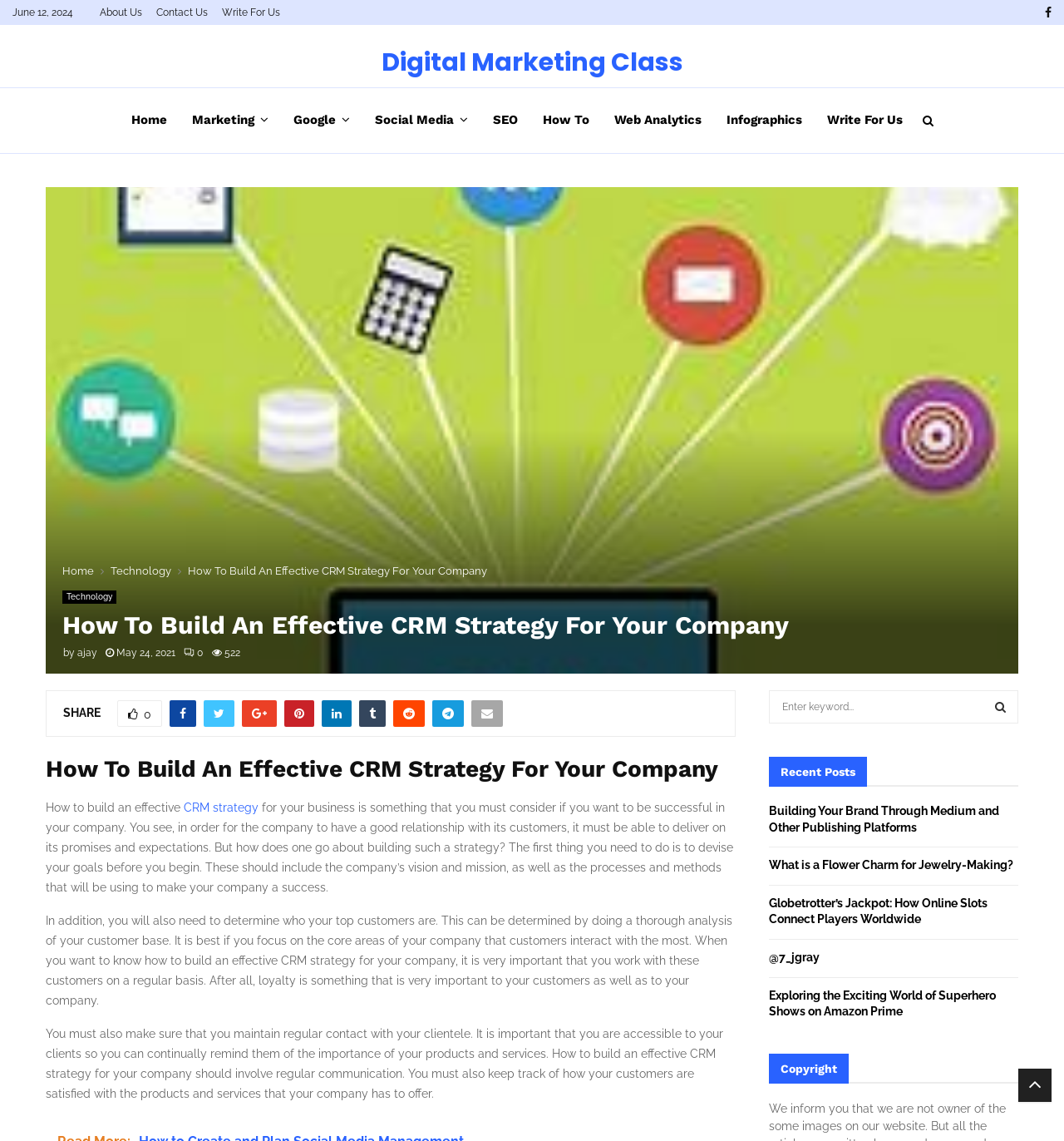Specify the bounding box coordinates of the element's area that should be clicked to execute the given instruction: "Search for something". The coordinates should be four float numbers between 0 and 1, i.e., [left, top, right, bottom].

[0.723, 0.605, 0.957, 0.634]